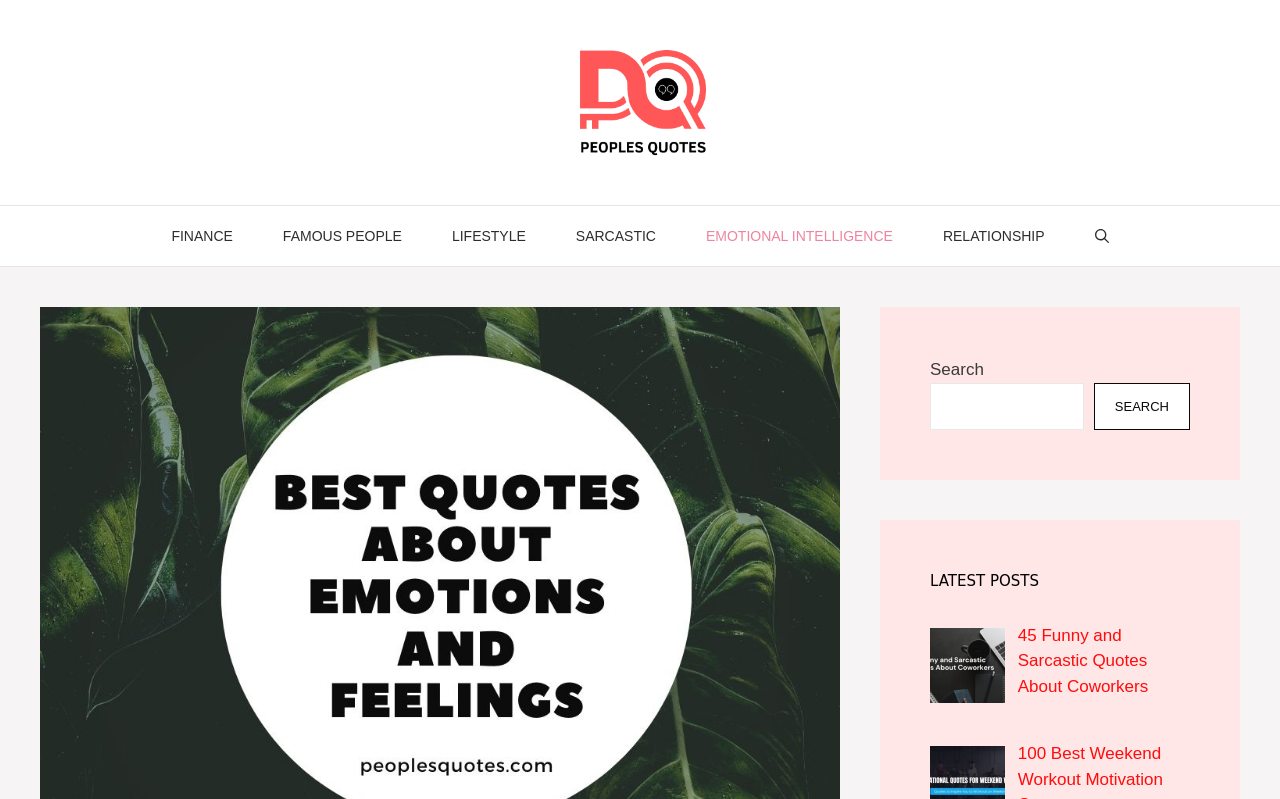What is the name of the website?
Answer the question with a single word or phrase derived from the image.

Peoples Quotes